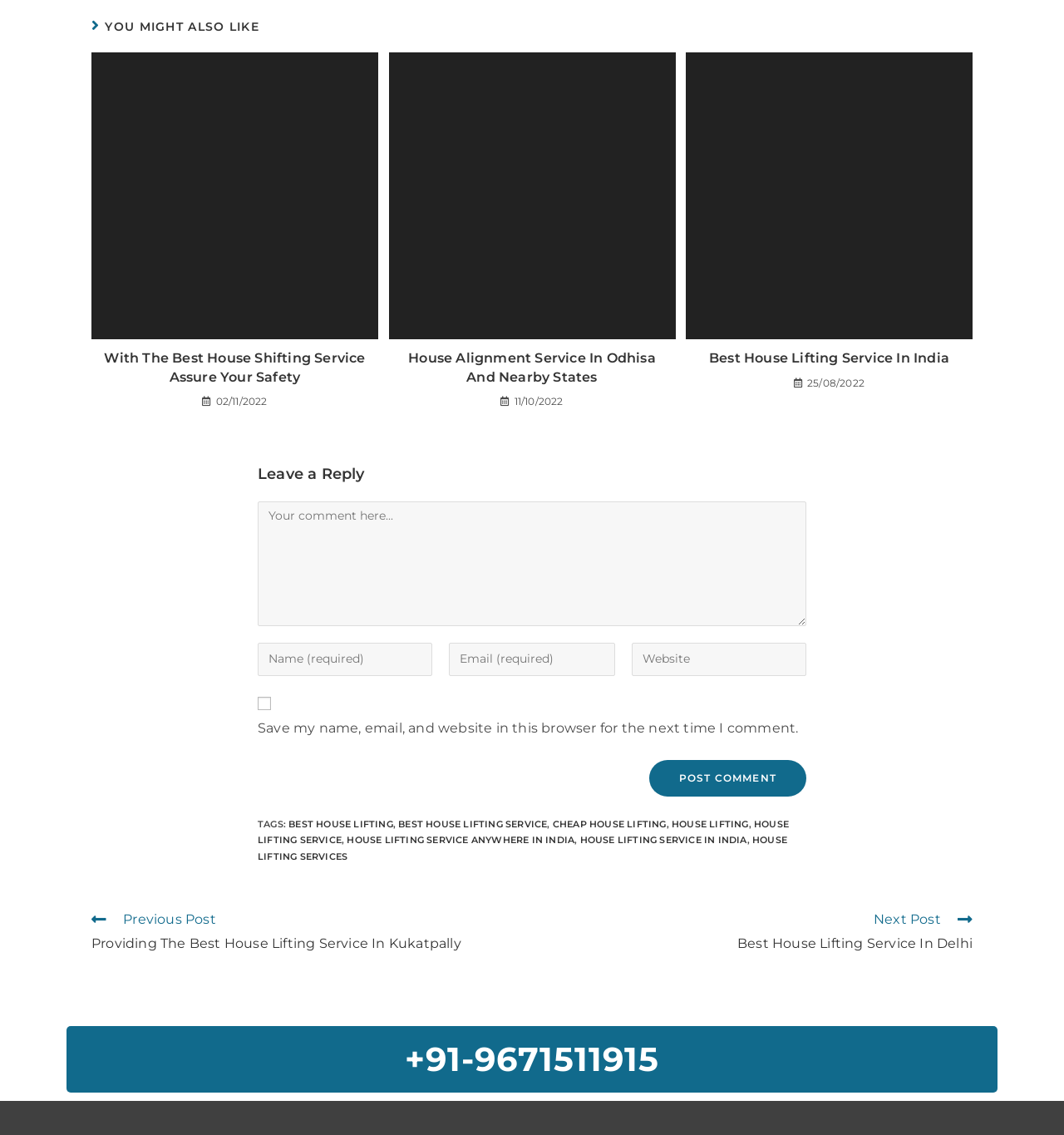Find the bounding box of the UI element described as follows: "alt="House Alignment Service"".

[0.365, 0.046, 0.635, 0.299]